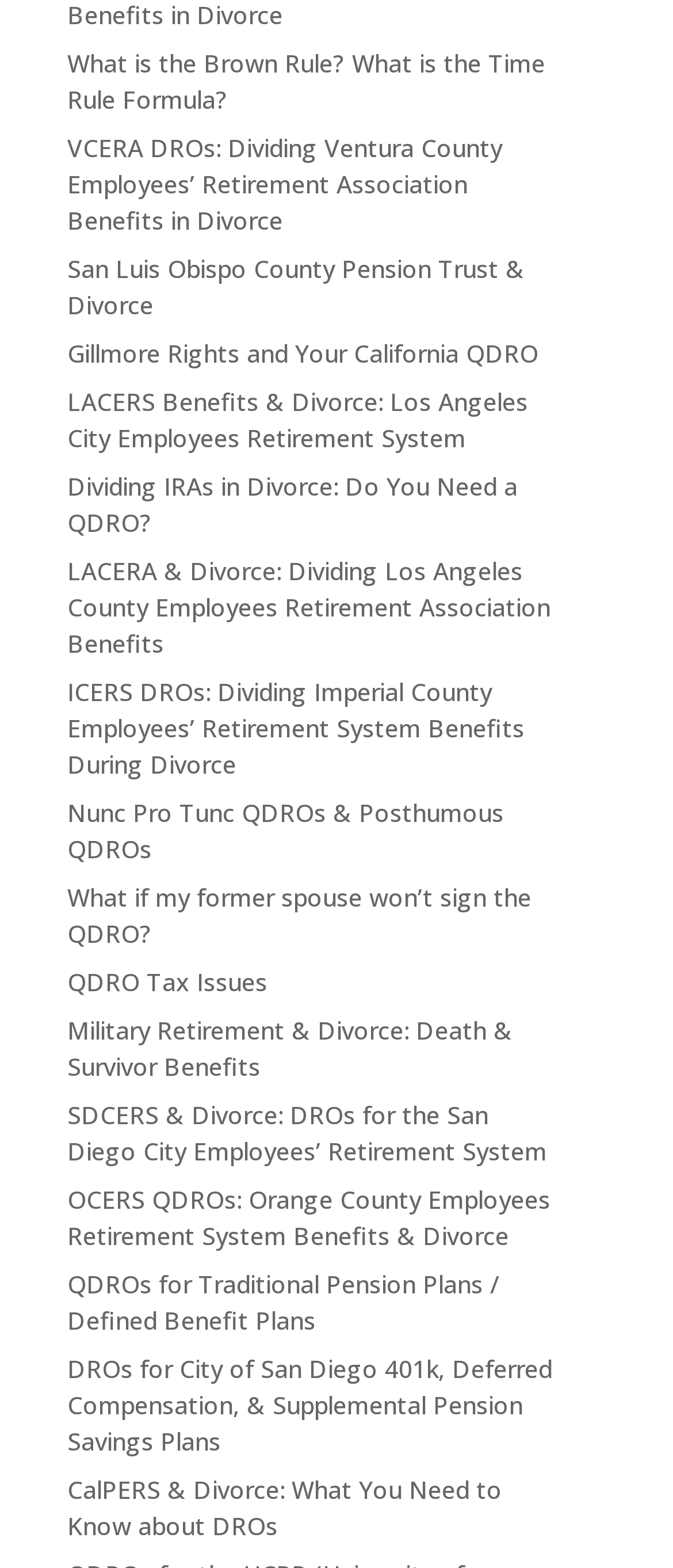Locate the bounding box coordinates of the area you need to click to fulfill this instruction: 'Get information about CalPERS and divorce'. The coordinates must be in the form of four float numbers ranging from 0 to 1: [left, top, right, bottom].

[0.1, 0.939, 0.746, 0.983]